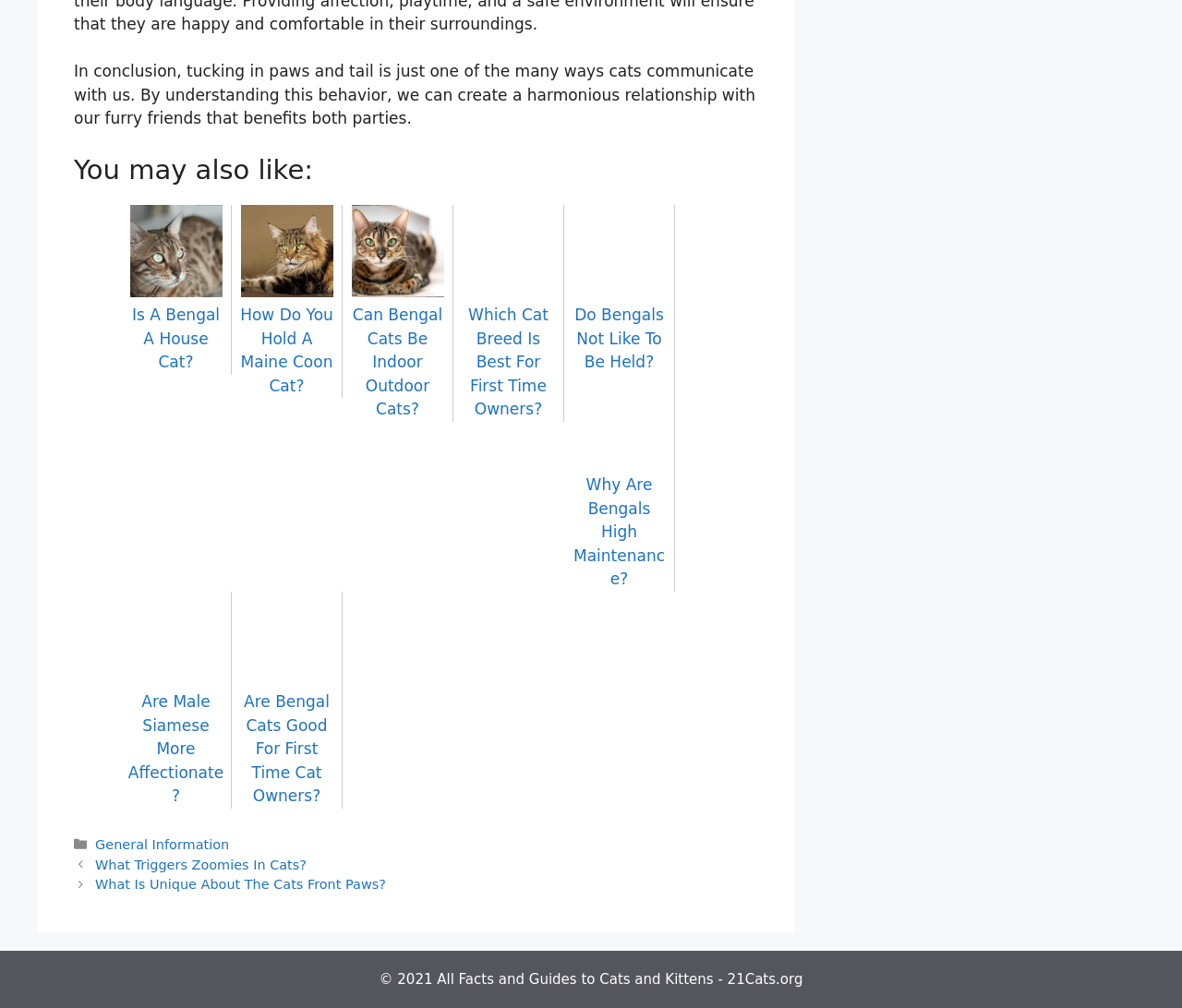Please locate the bounding box coordinates for the element that should be clicked to achieve the following instruction: "Read more about 'Is A Bengal A House Cat'". Ensure the coordinates are given as four float numbers between 0 and 1, i.e., [left, top, right, bottom].

[0.11, 0.28, 0.188, 0.369]